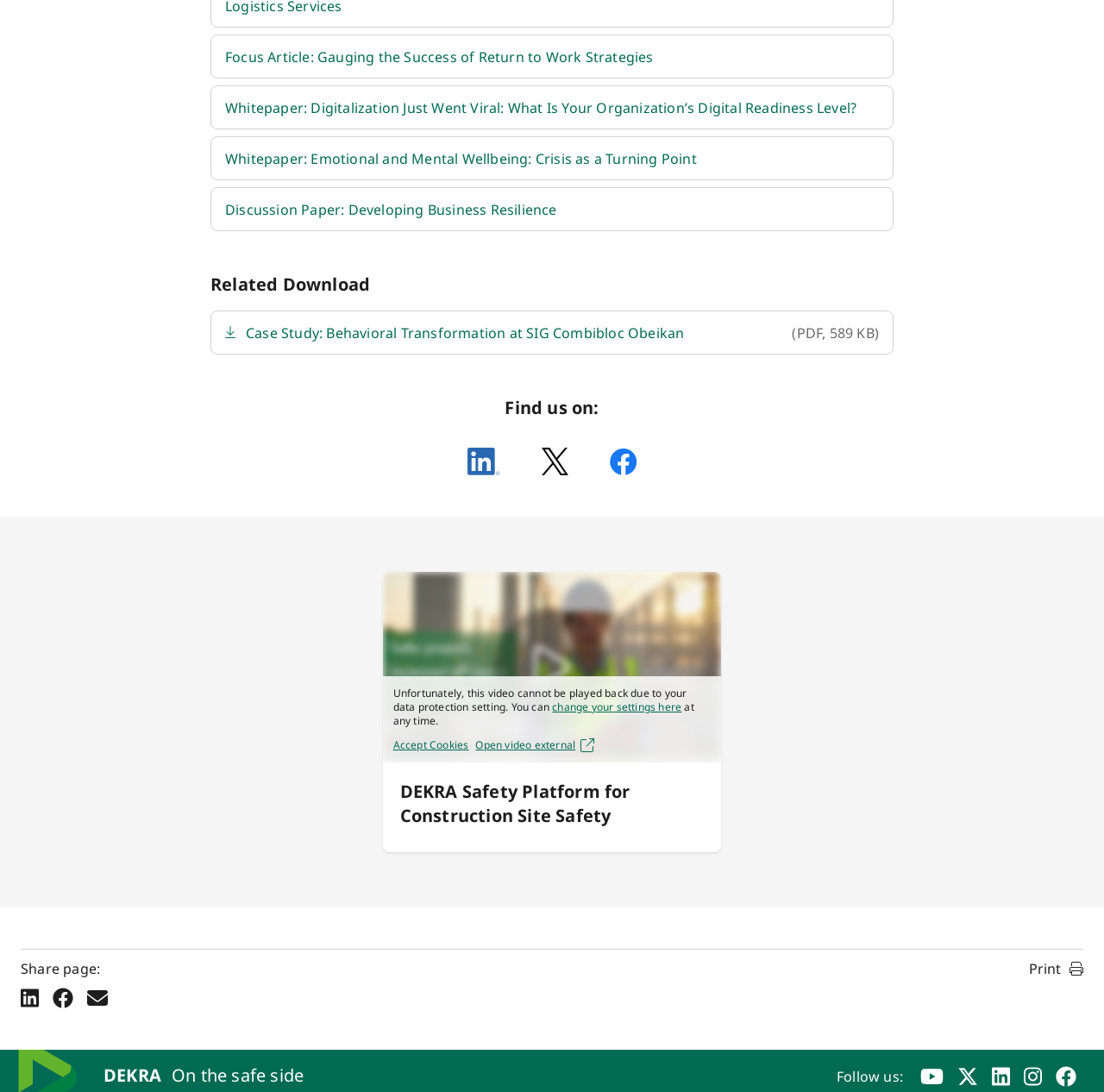Locate the bounding box of the UI element based on this description: "Discussion Paper: Developing Business Resilience". Provide four float numbers between 0 and 1 as [left, top, right, bottom].

[0.191, 0.172, 0.809, 0.211]